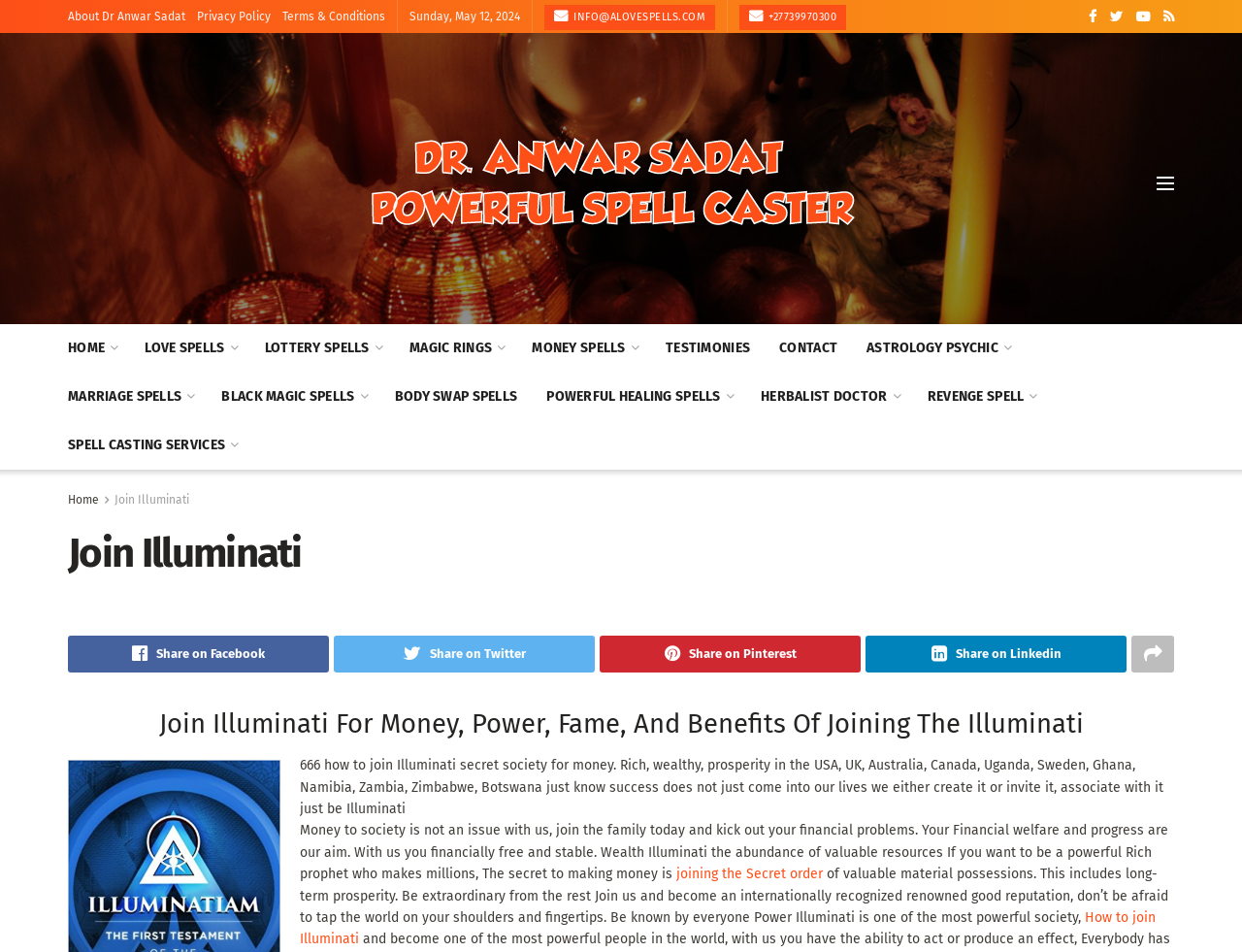Show the bounding box coordinates of the region that should be clicked to follow the instruction: "Track Your Orders."

None